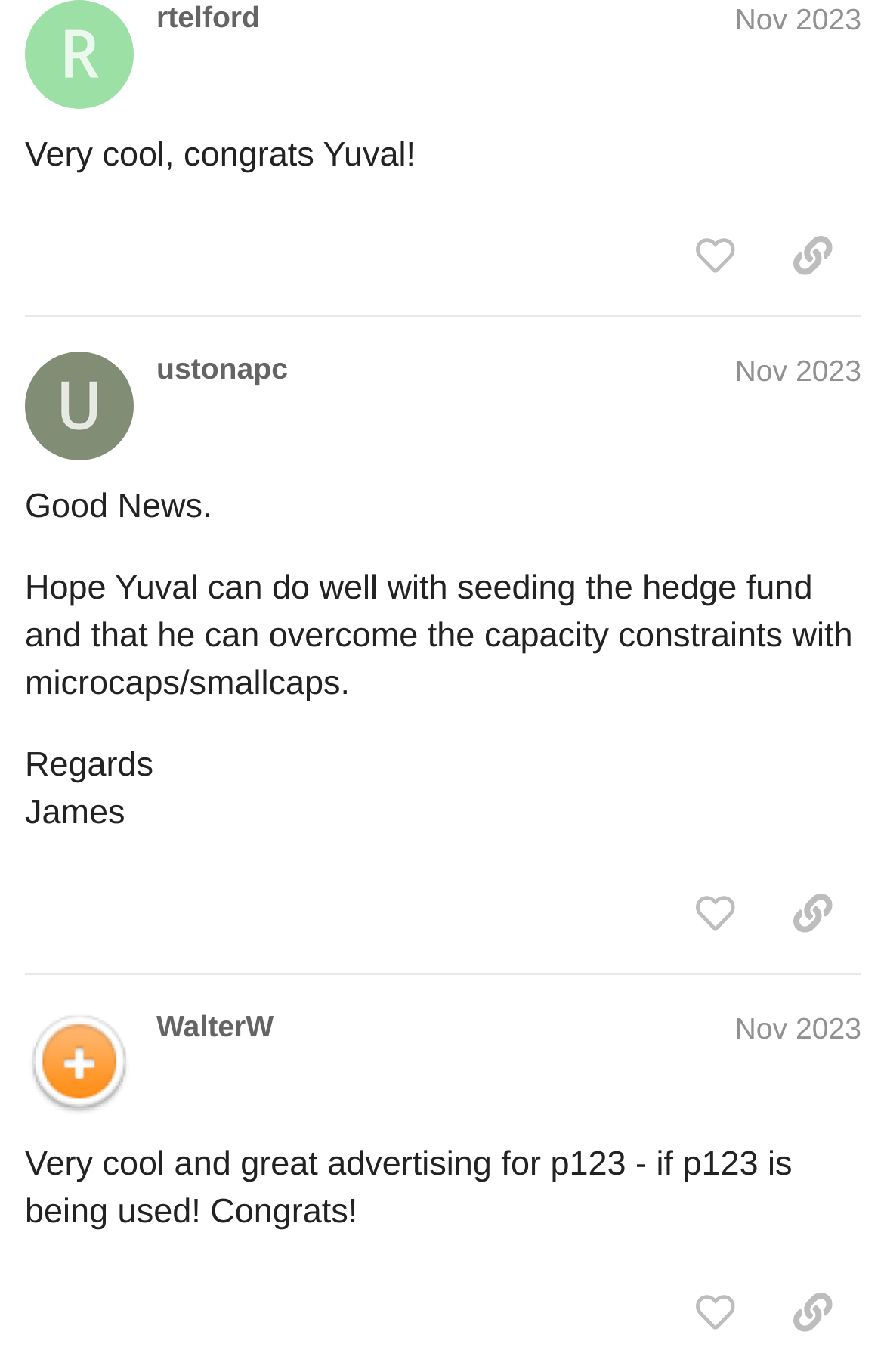Determine the bounding box coordinates of the clickable element to achieve the following action: 'Like this post'. Provide the coordinates as four float values between 0 and 1, formatted as [left, top, right, bottom].

[0.753, 0.155, 0.864, 0.217]